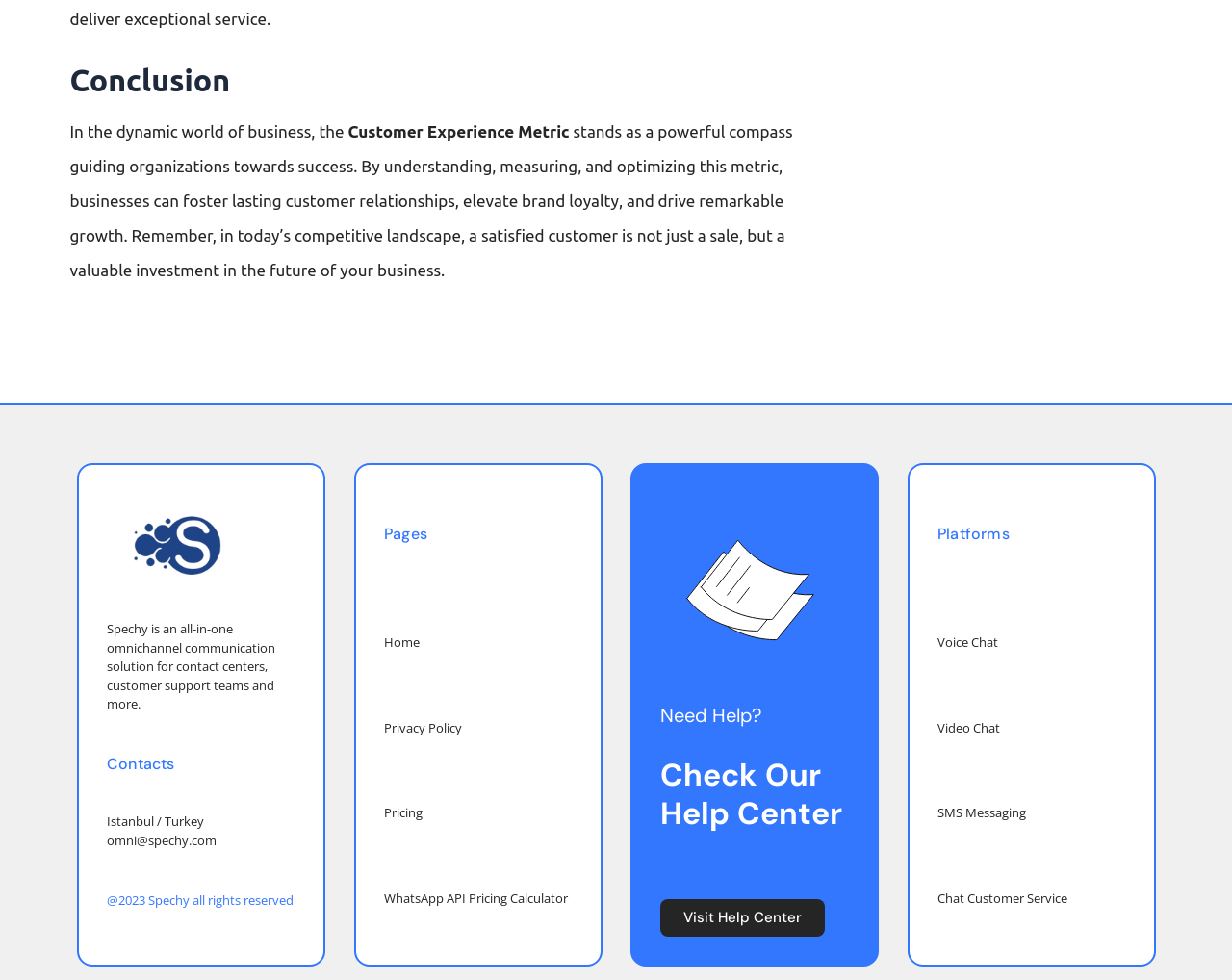Please give a one-word or short phrase response to the following question: 
What is the email address of the company?

omni@spechy.com